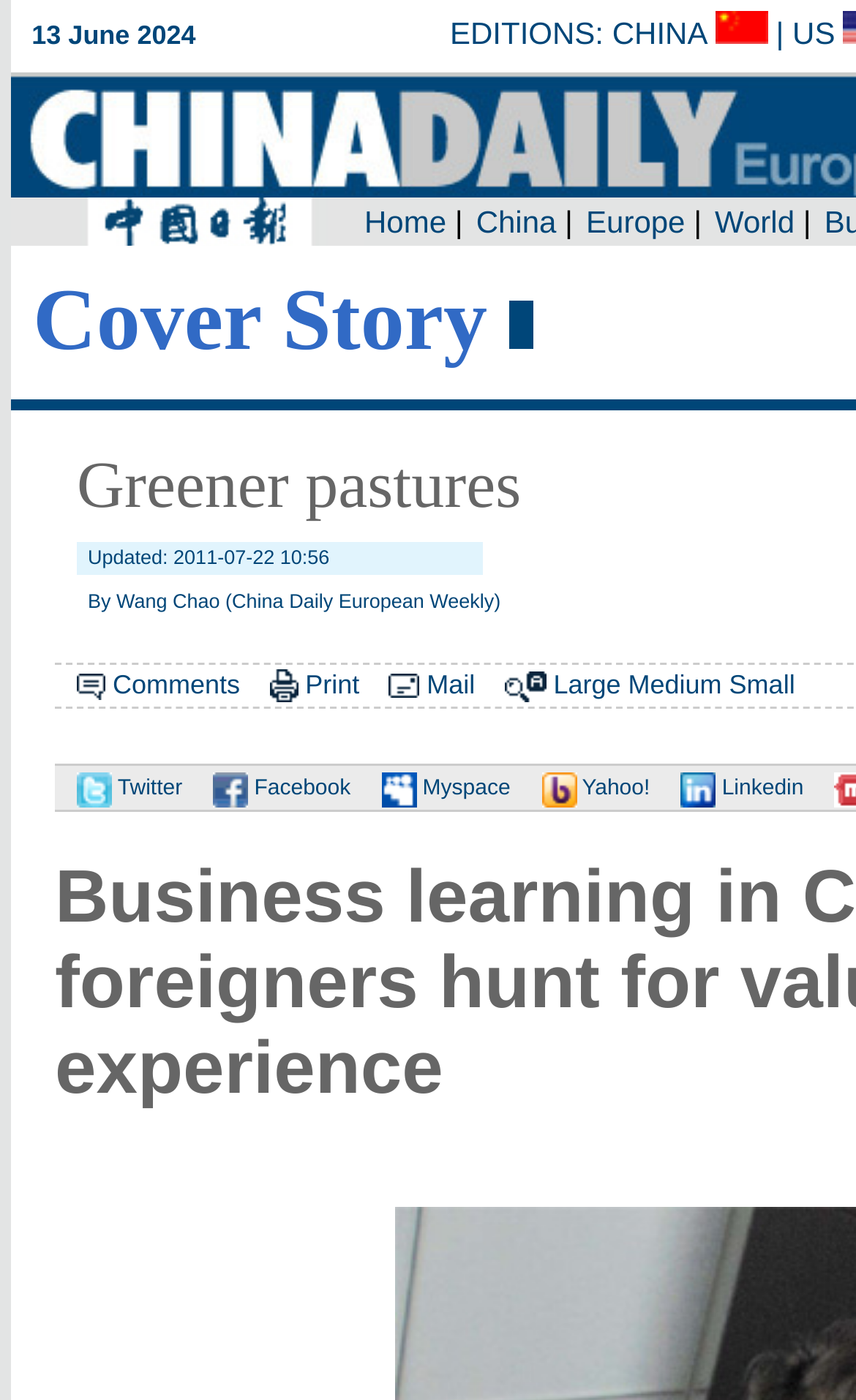Specify the bounding box coordinates (top-left x, top-left y, bottom-right x, bottom-right y) of the UI element in the screenshot that matches this description: Linkedin

[0.77, 0.555, 0.939, 0.573]